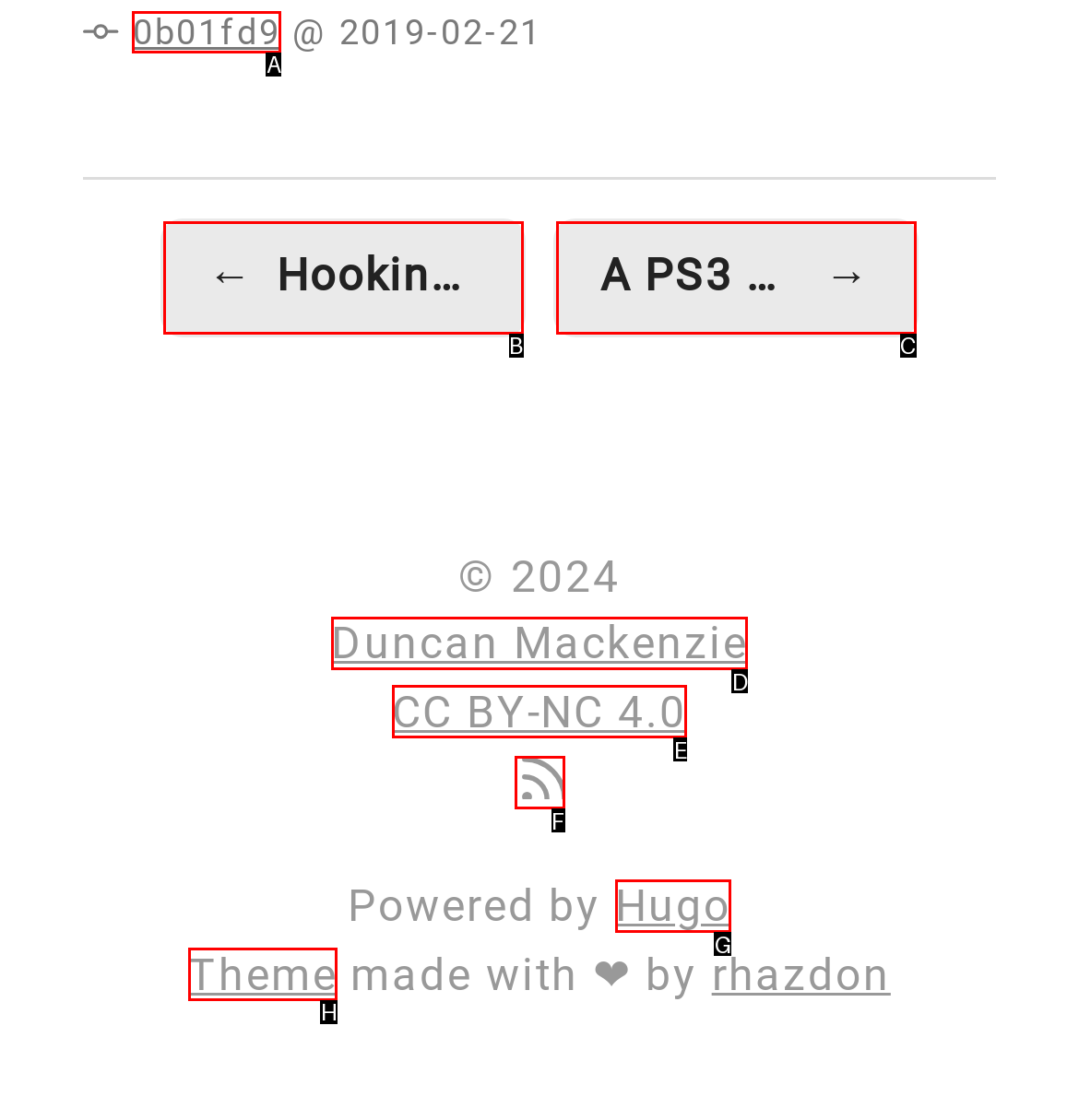Identify the HTML element that corresponds to the description: Duncan Mackenzie Provide the letter of the matching option directly from the choices.

D